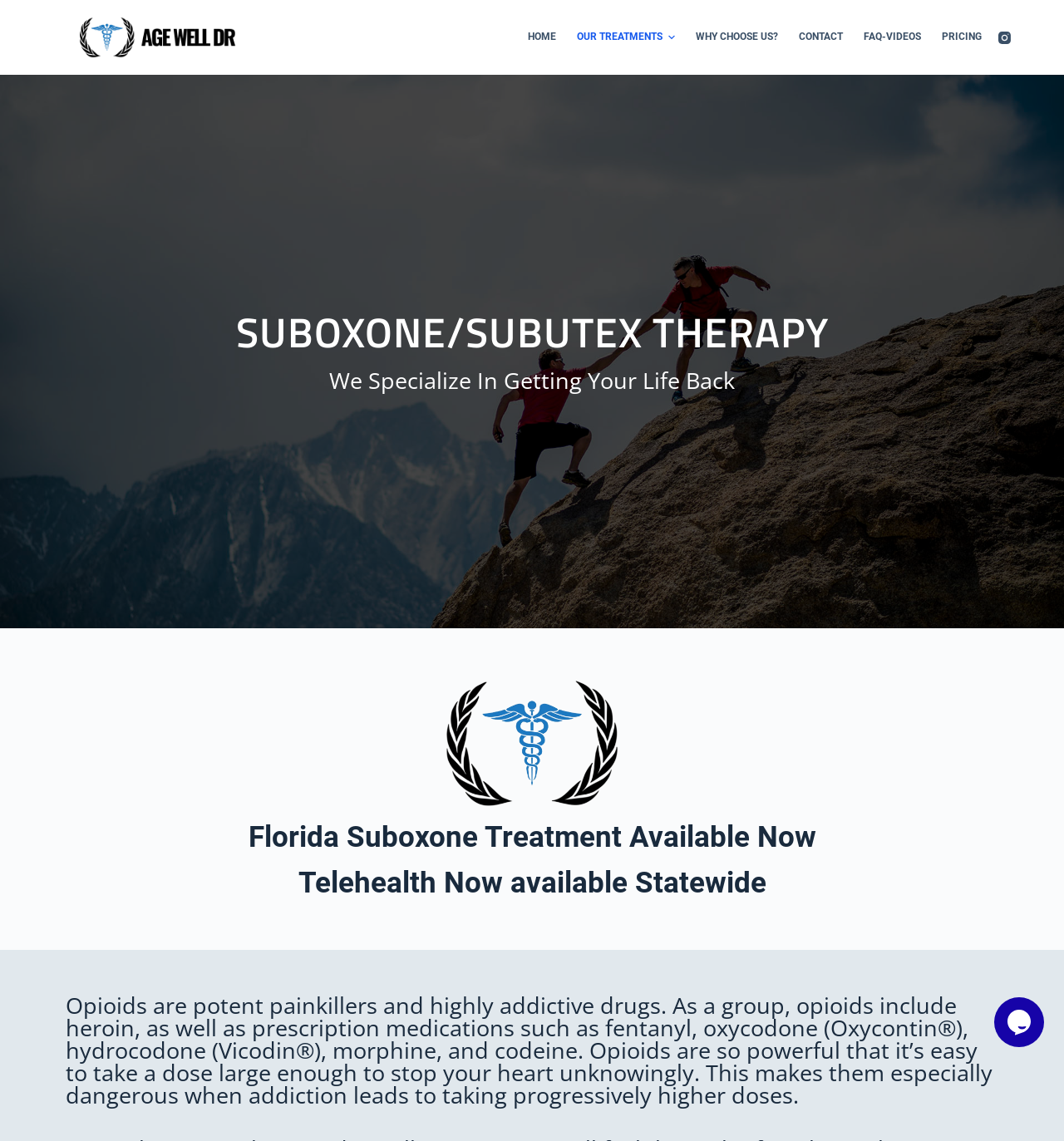Provide a brief response in the form of a single word or phrase:
What is the danger of opioids?

They can stop your heart